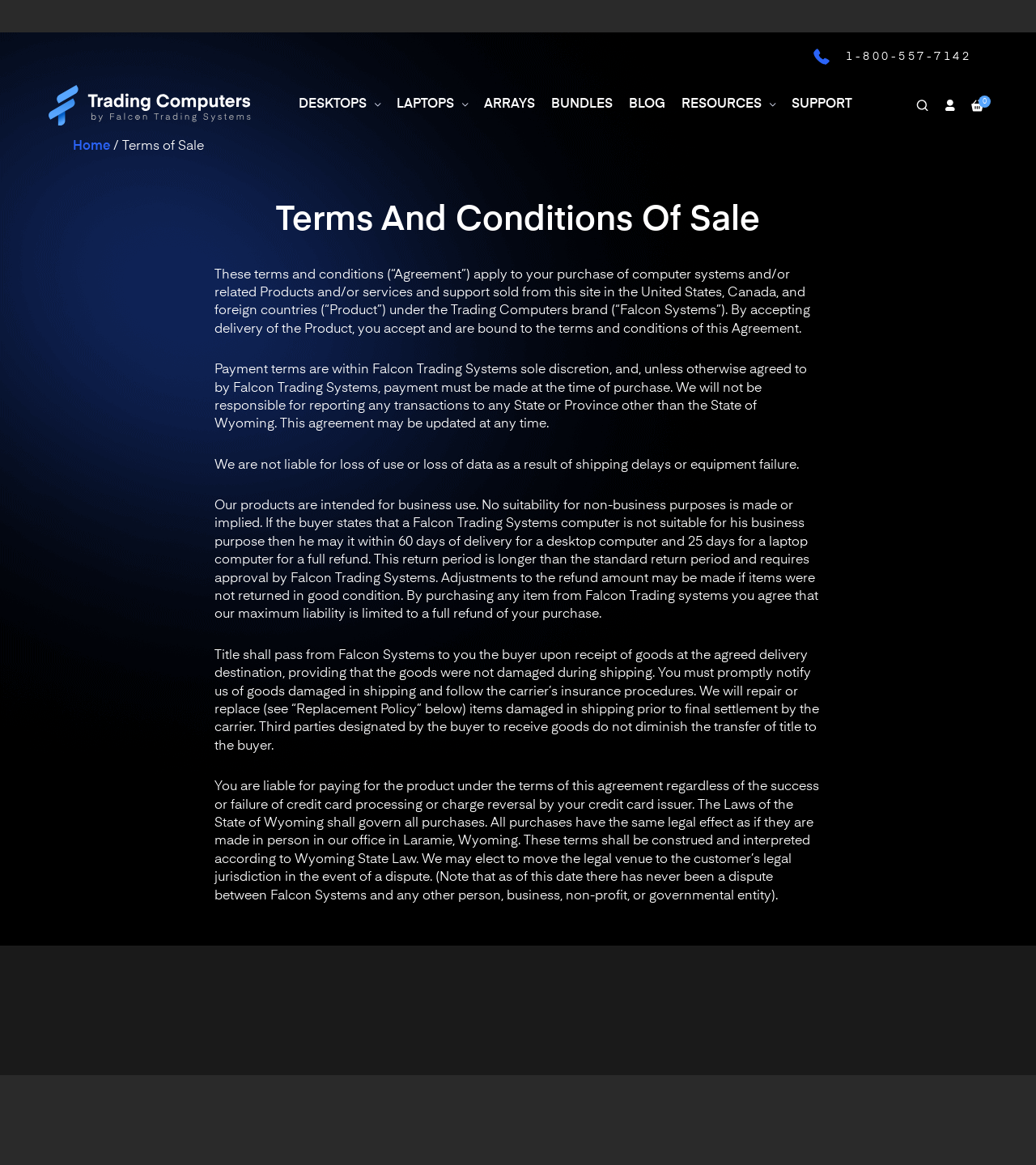Utilize the information from the image to answer the question in detail:
What is the brand name of the company selling computer systems?

I found the brand name by reading the text in the article section, which mentions 'Falcon Systems' as the company selling computer systems under the 'Trading Computers' brand.